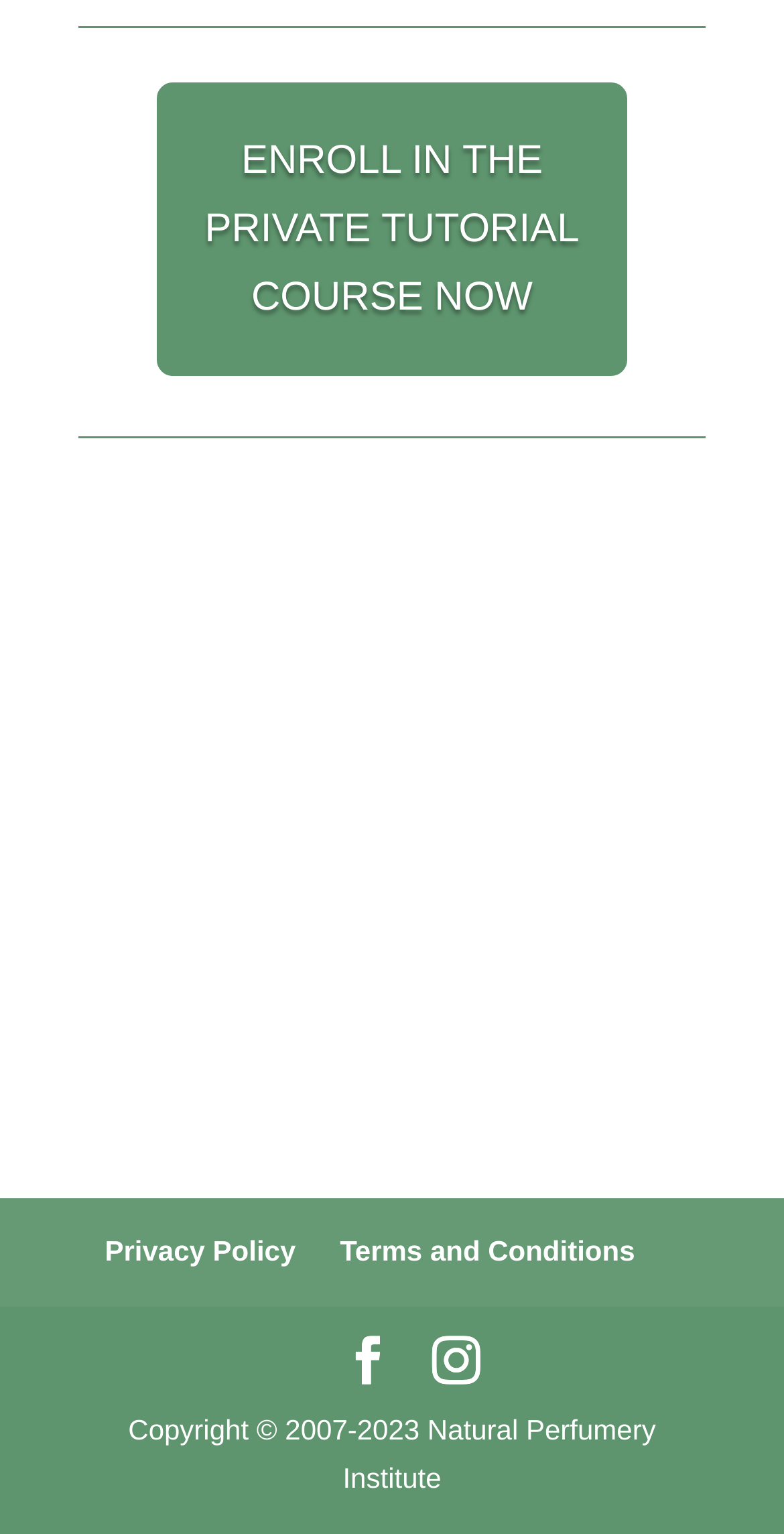How many social media links are there?
Based on the image content, provide your answer in one word or a short phrase.

2